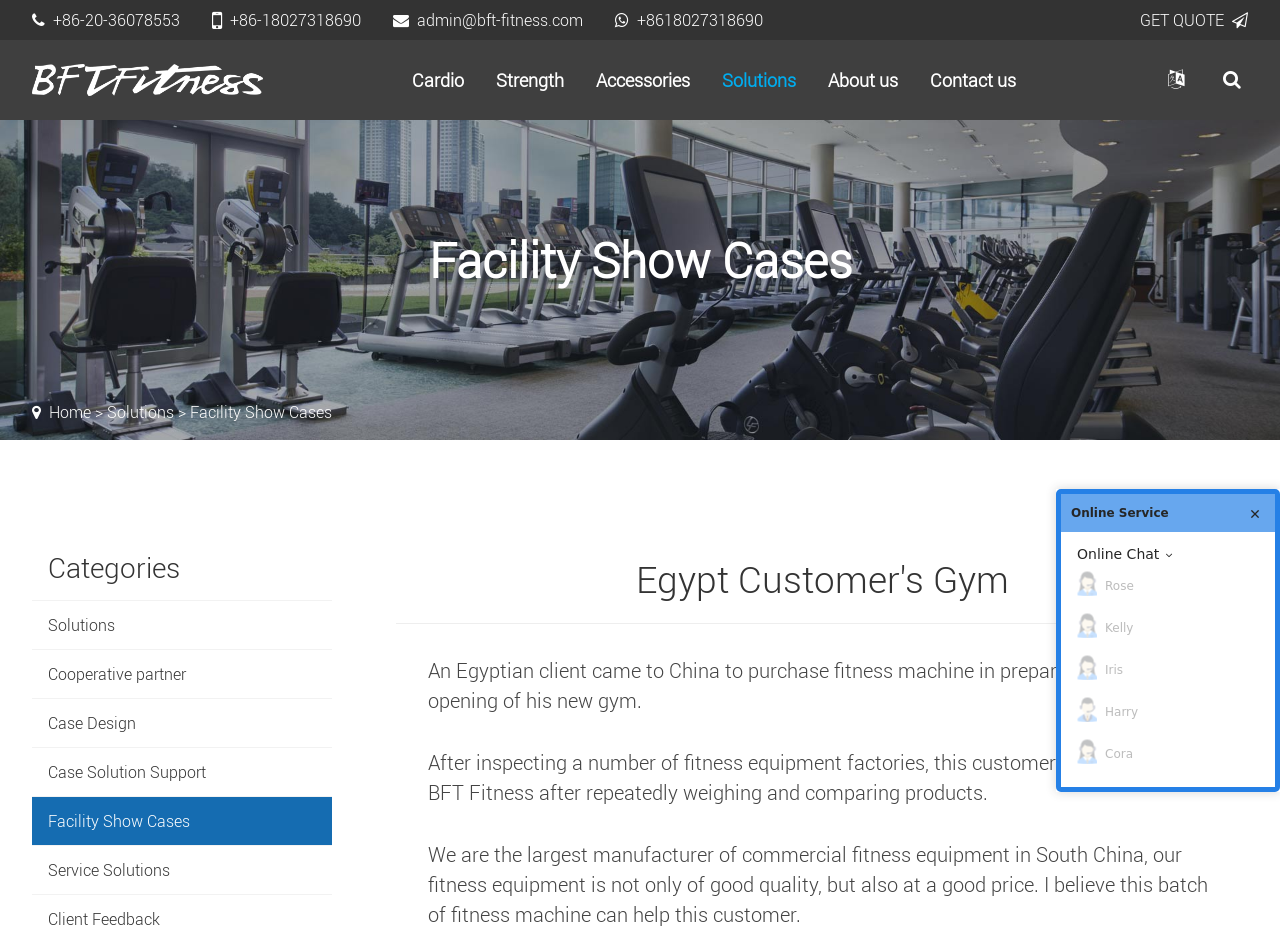Answer briefly with one word or phrase:
What is the name of the fitness equipment manufacturer?

BFT Fitness